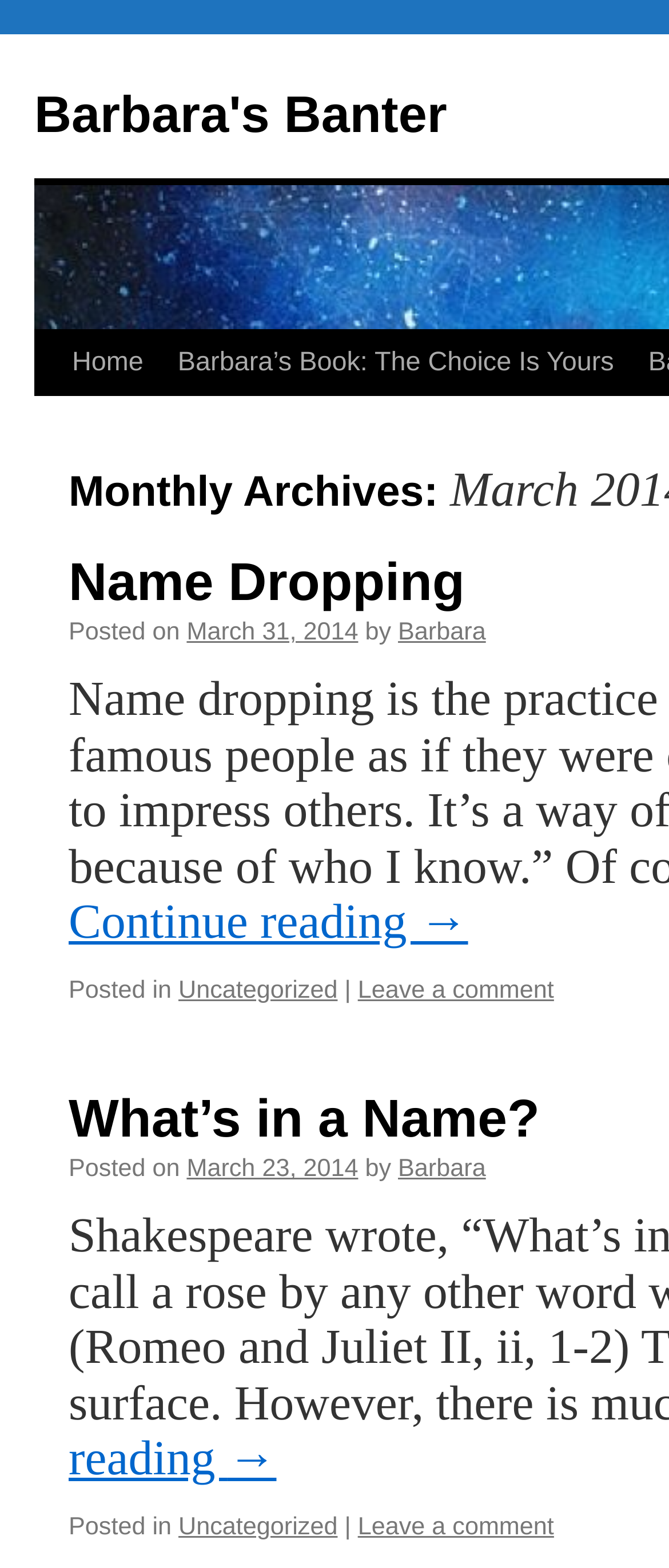Please identify the bounding box coordinates of the clickable region that I should interact with to perform the following instruction: "read the latest post". The coordinates should be expressed as four float numbers between 0 and 1, i.e., [left, top, right, bottom].

[0.103, 0.572, 0.7, 0.606]